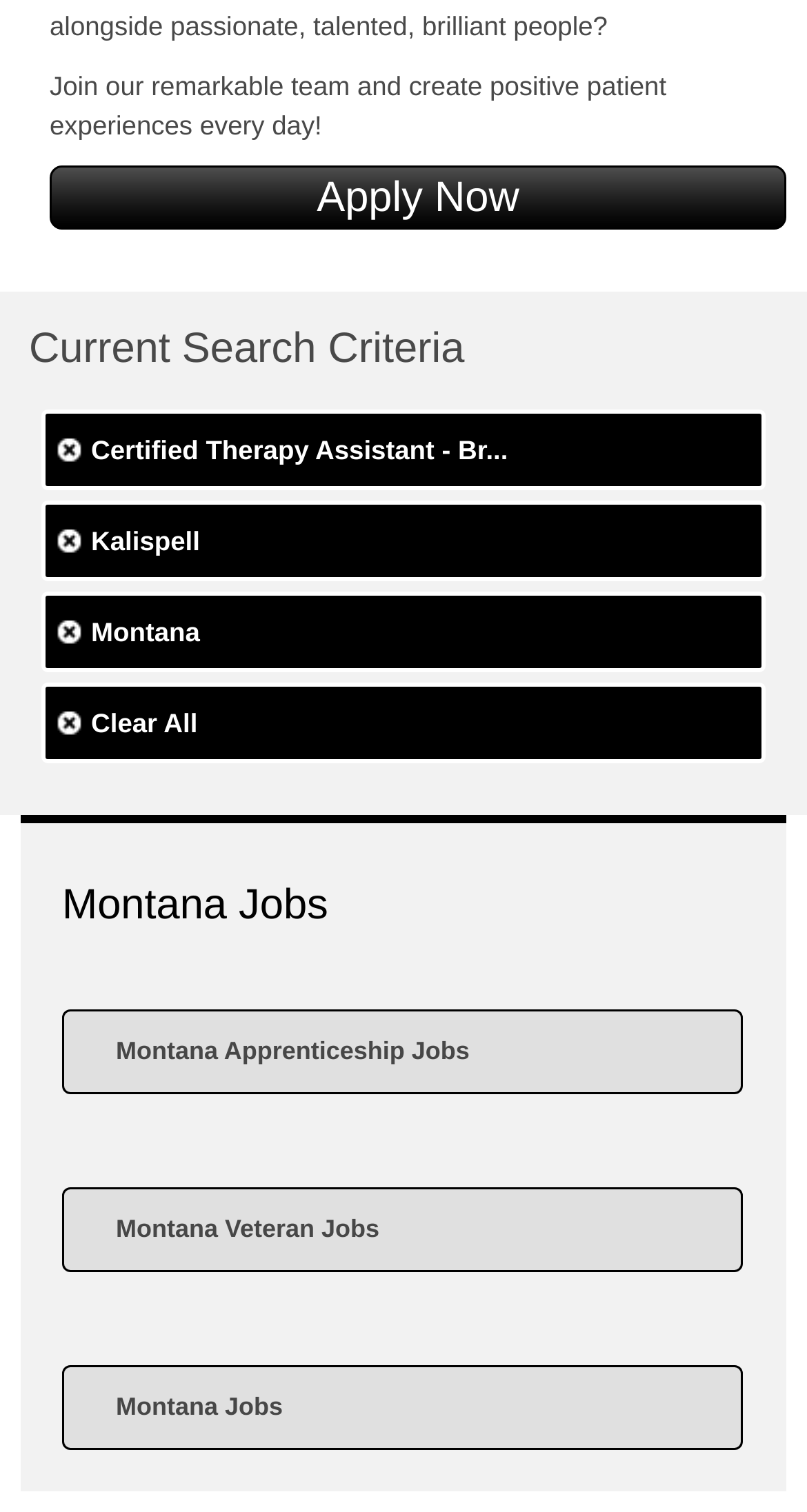Specify the bounding box coordinates of the area to click in order to execute this command: 'Search for jobs in Kalispell'. The coordinates should consist of four float numbers ranging from 0 to 1, and should be formatted as [left, top, right, bottom].

[0.051, 0.331, 0.949, 0.384]